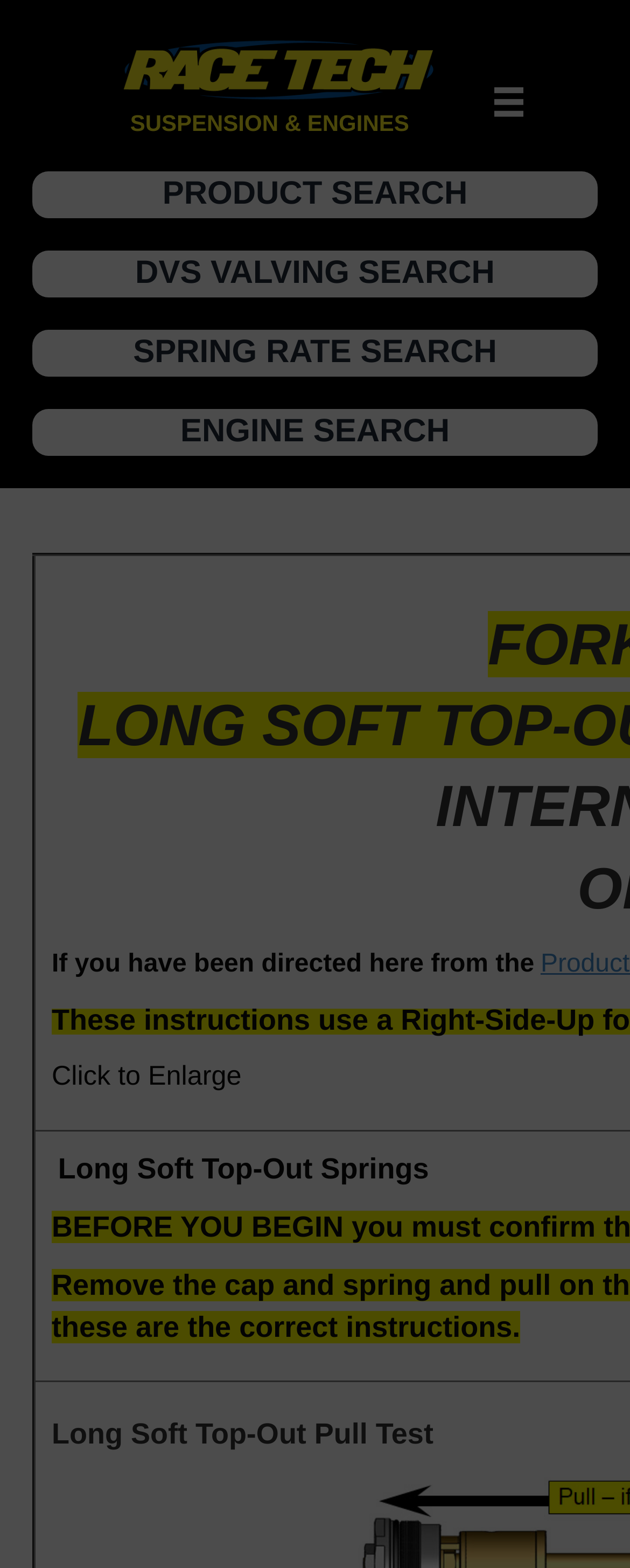Describe all the key features and sections of the webpage thoroughly.

The webpage appears to be a product page for motorcycle suspension and engine components. At the top left, there is a logo link "RT_E2_Logo" with an accompanying image. Next to the logo, there is a link "SUSPENSION & ENGINES" that serves as a navigation menu item. 

On the top right, there is a "Menu" button with an icon. Below the menu button, there are four prominent buttons aligned vertically, including "PRODUCT SEARCH", "DVS VALVING SEARCH", "SPRING RATE SEARCH", and "ENGINE SEARCH". These buttons seem to be the main call-to-actions on the page.

In the main content area, there is a paragraph of text that starts with "If you have been directed here from the Product Search..." and continues with some explanatory text. Below this text, there is a "Click to Enlarge" label, suggesting that there is an image that can be enlarged, although the image itself is not explicitly described in the accessibility tree.